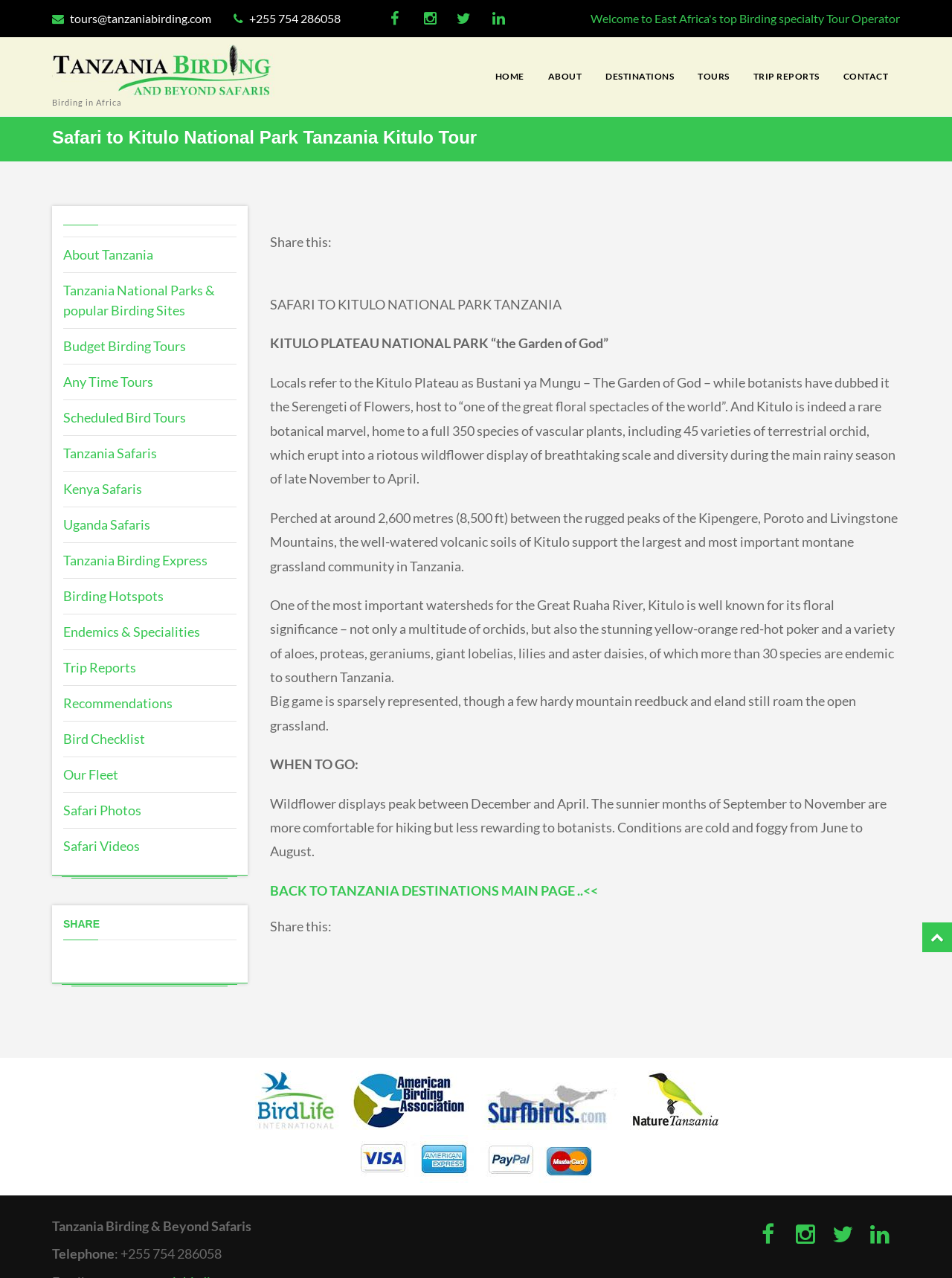Determine the bounding box coordinates of the element that should be clicked to execute the following command: "Click the 'CONTACT' link".

[0.875, 0.049, 0.943, 0.07]